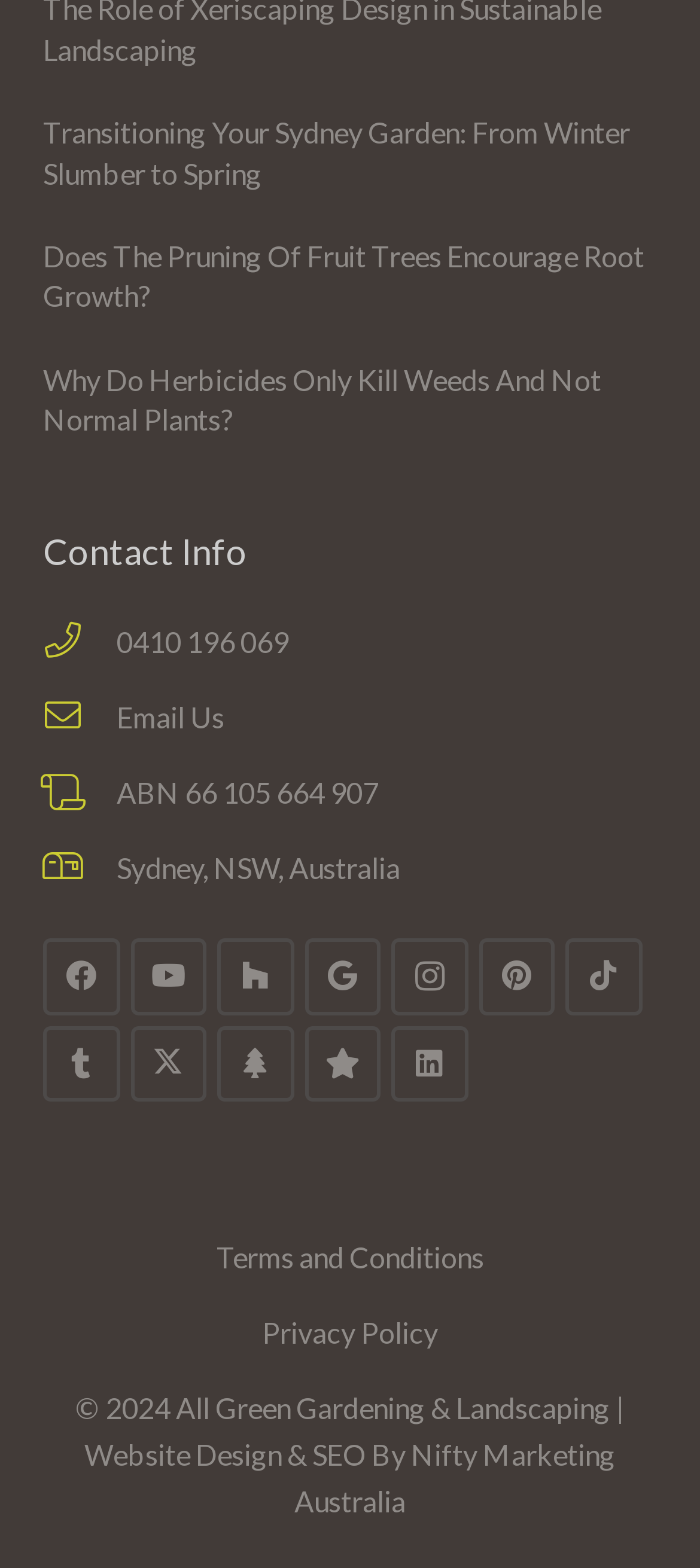What is the ABN number of the company?
Please give a well-detailed answer to the question.

I found the ABN number of the company mentioned on the webpage, which is 66 105 664 907, located below the contact information section.